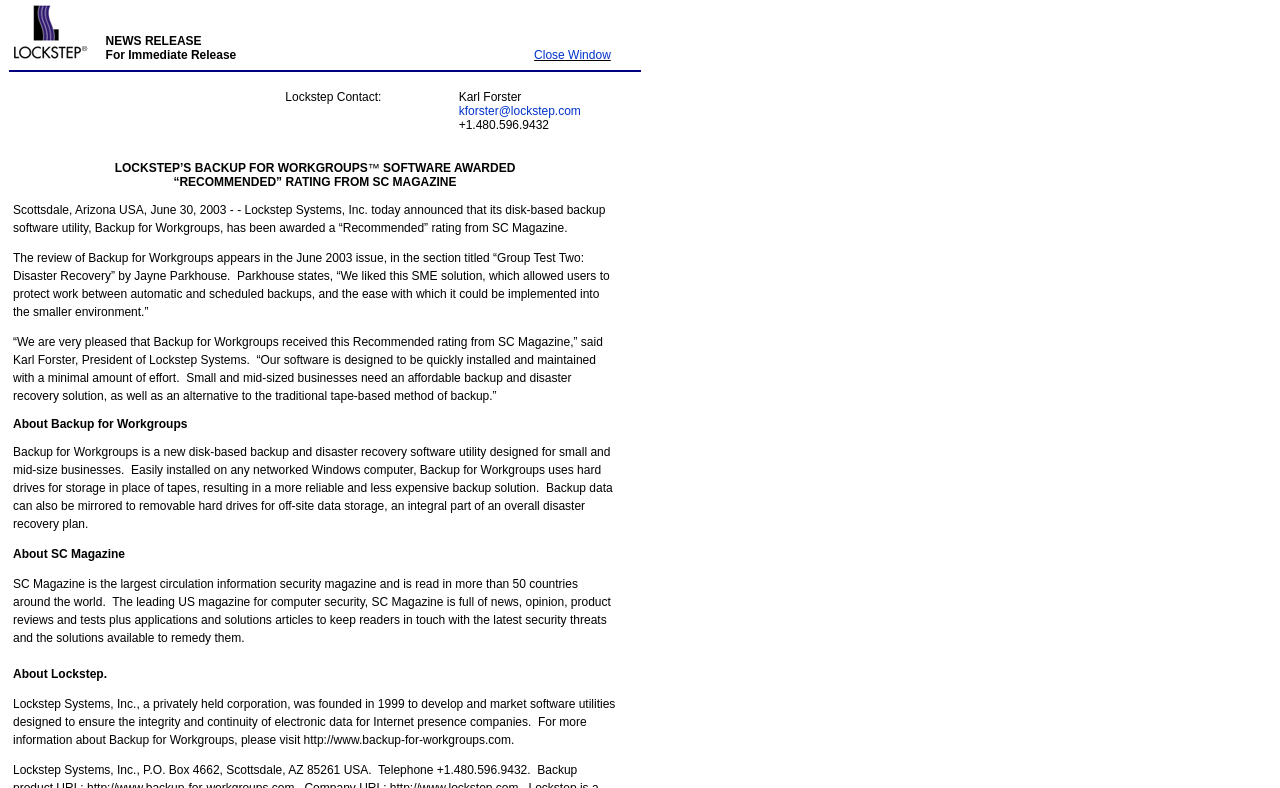Identify the bounding box coordinates for the UI element described as follows: kforster@lockstep.com. Use the format (top-left x, top-left y, bottom-right x, bottom-right y) and ensure all values are floating point numbers between 0 and 1.

[0.358, 0.132, 0.454, 0.15]